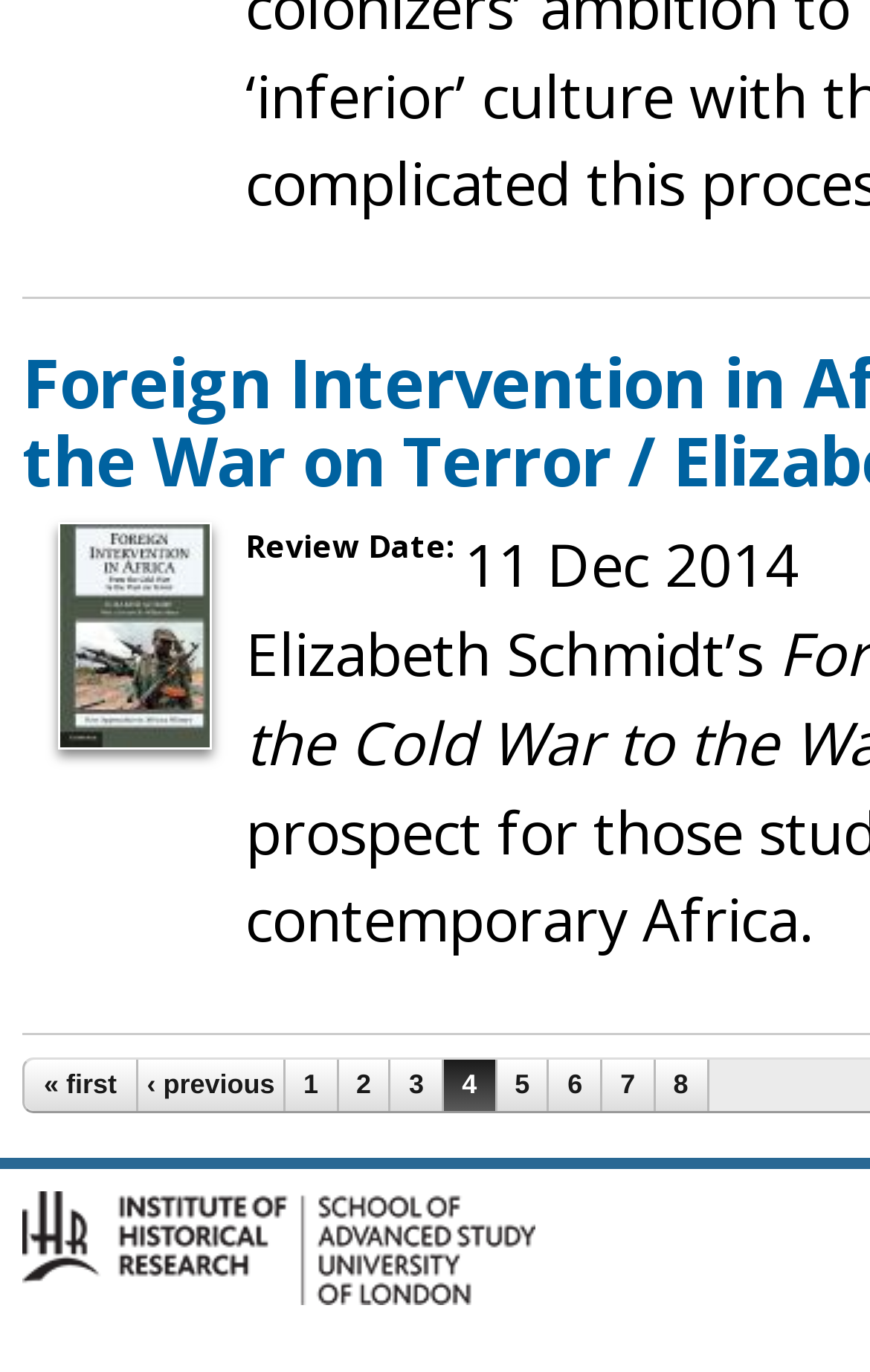For the following element description, predict the bounding box coordinates in the format (top-left x, top-left y, bottom-right x, bottom-right y). All values should be floating point numbers between 0 and 1. Description: ‹ previous

[0.159, 0.773, 0.326, 0.809]